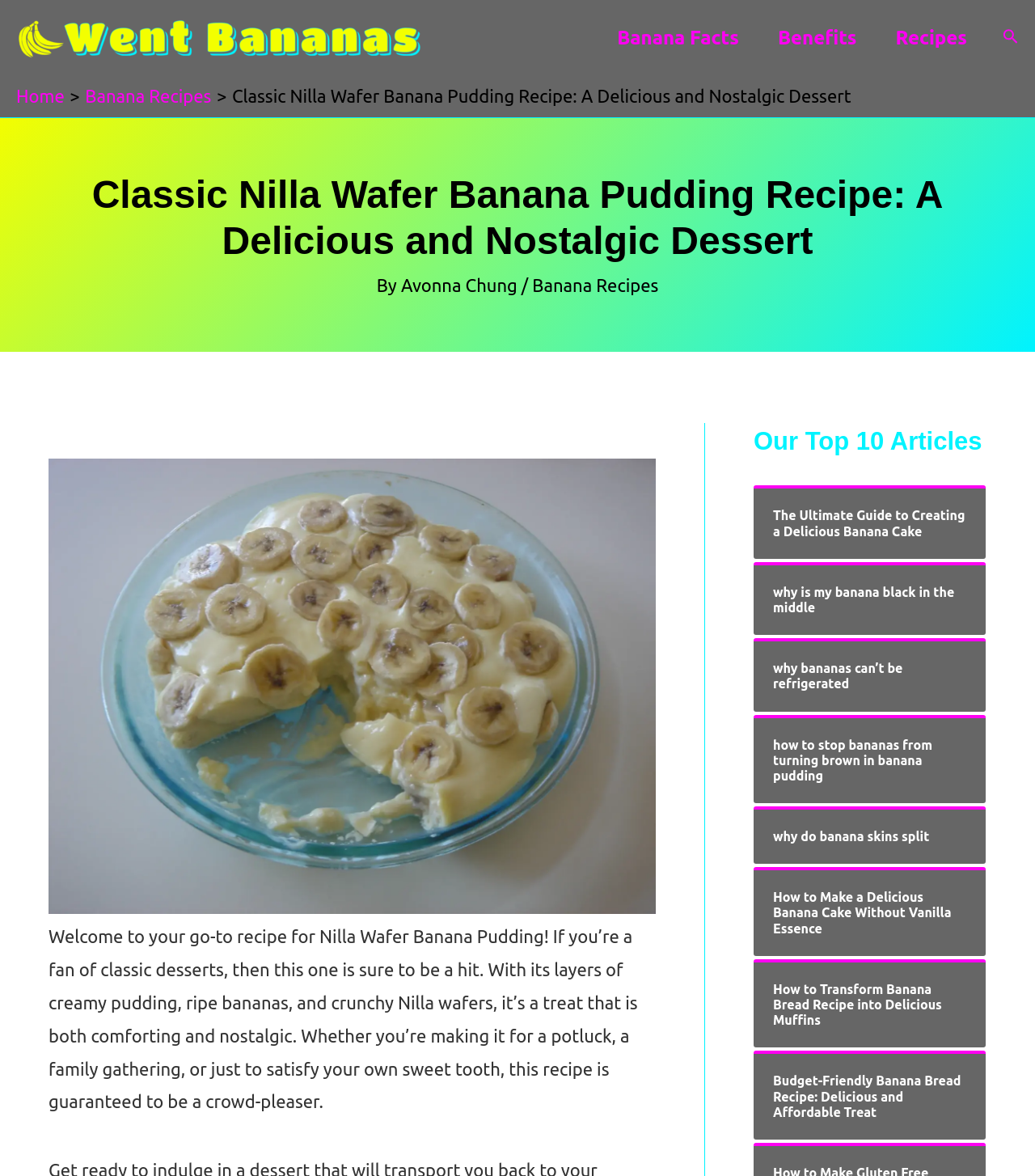Summarize the contents and layout of the webpage in detail.

This webpage is about a classic Nilla Wafer Banana Pudding recipe. At the top left corner, there is a "went bananas logo" image with a link to the logo. Next to it, there is a navigation menu with links to "Banana Facts", "Benefits", and "Recipes". On the top right corner, there is a search icon link with a small image.

Below the navigation menu, there is a breadcrumbs navigation section with links to "Home" and "Banana Recipes", followed by the title of the recipe "Classic Nilla Wafer Banana Pudding Recipe: A Delicious and Nostalgic Dessert". 

The main content of the webpage starts with a heading that repeats the title of the recipe, followed by the author's name "Avonna Chung" and a link to "Banana Recipes". There is a large image of the banana pudding recipe below the author's name.

The main text of the recipe is a descriptive paragraph that explains what the recipe is about and its characteristics. It is located below the image and takes up most of the middle section of the webpage.

On the right side of the webpage, there is a section titled "Our Top 10 Articles" with 8 links to other banana-related articles, such as "The Ultimate Guide to Creating a Delicious Banana Cake" and "How to Transform Banana Bread Recipe into Delicious Muffins".